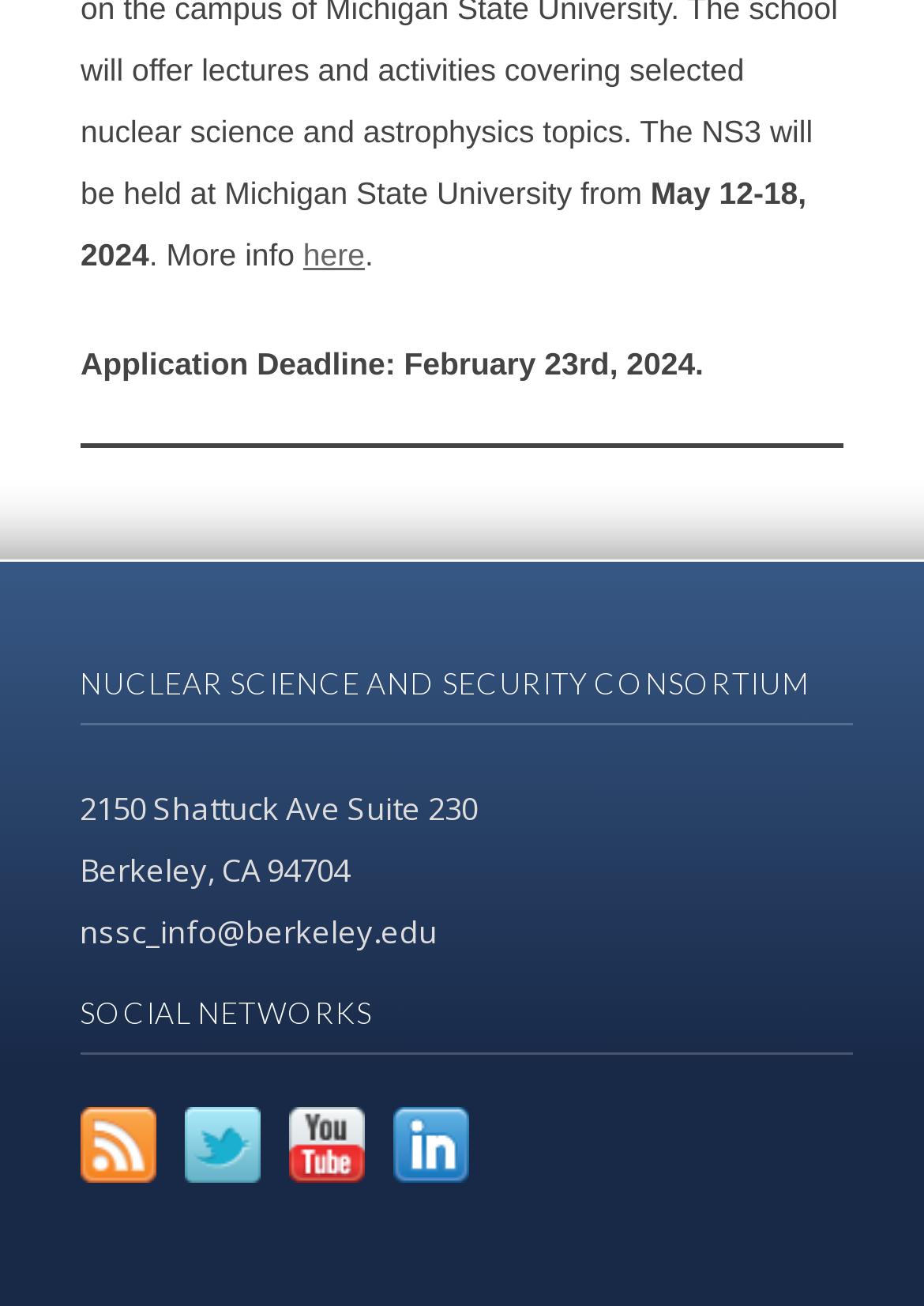How many social media links are provided?
Based on the screenshot, give a detailed explanation to answer the question.

The social media links can be found below the heading 'SOCIAL NETWORKS' on the webpage. There are four links: 'RSS', 'Twitter', 'YouTube', and 'LinkedIn'.